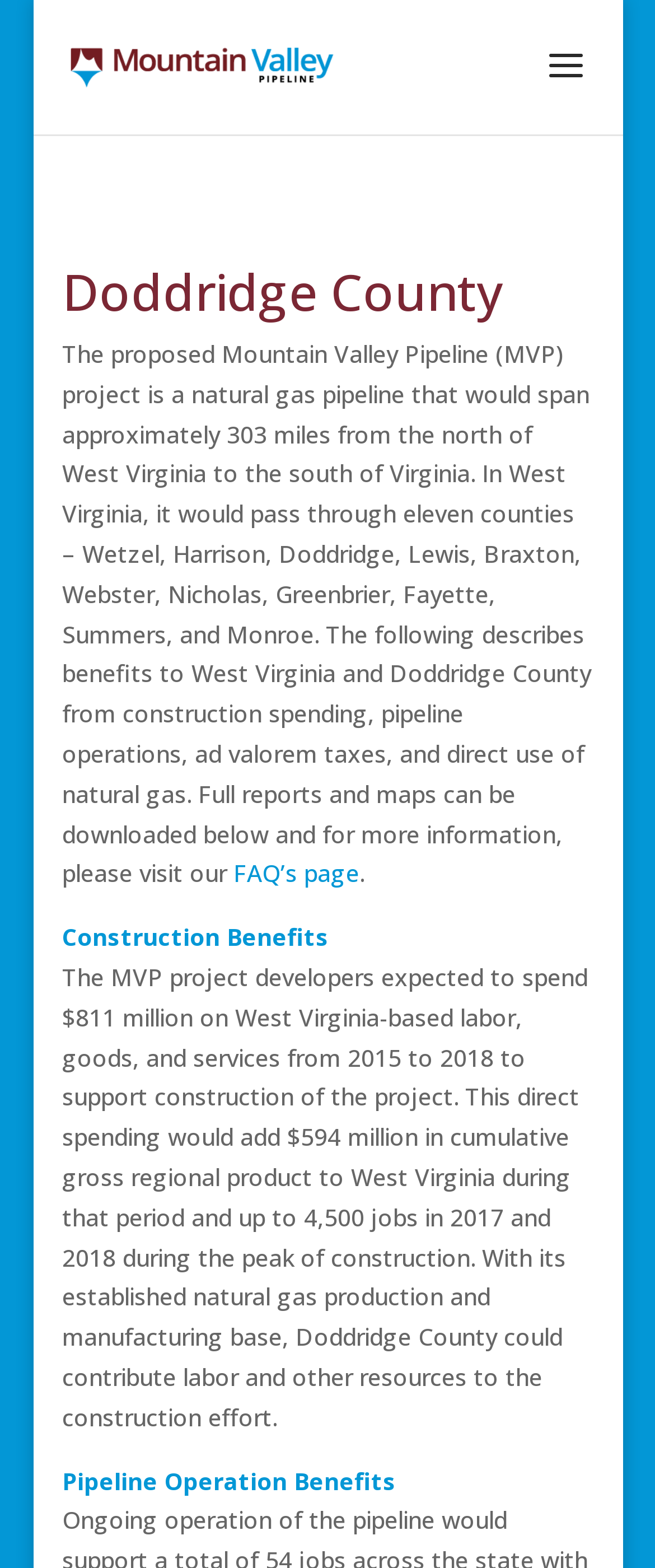What is the name of the page that provides more information?
Examine the image and give a concise answer in one word or a short phrase.

FAQ's page